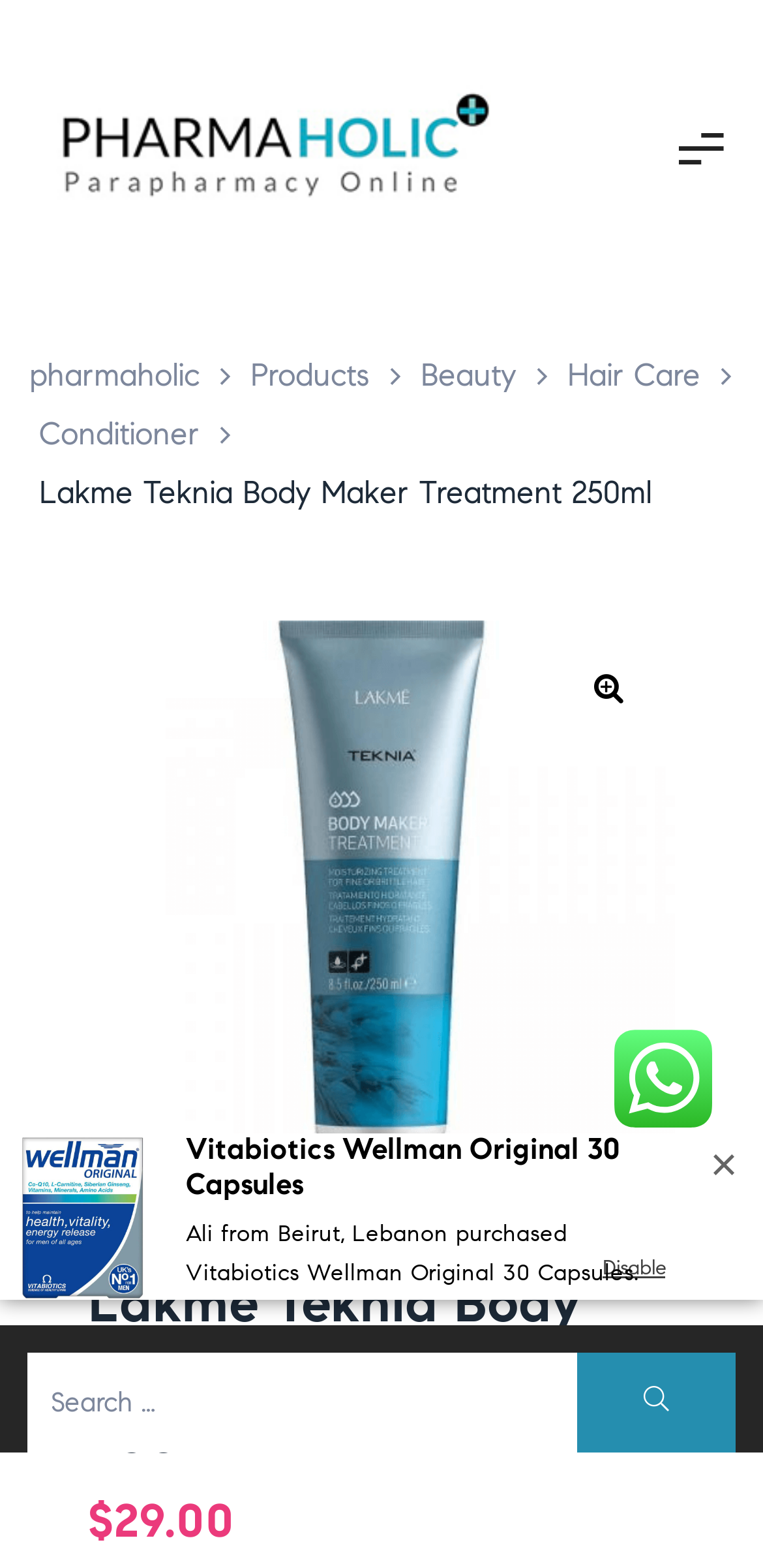What is the category of the product?
Please provide a comprehensive answer based on the information in the image.

The category of the product can be inferred from the link element with the text 'Hair Care'. This link is part of a navigation menu that includes other categories such as 'Beauty' and 'Conditioner', suggesting that 'Hair Care' is a relevant category for the product.